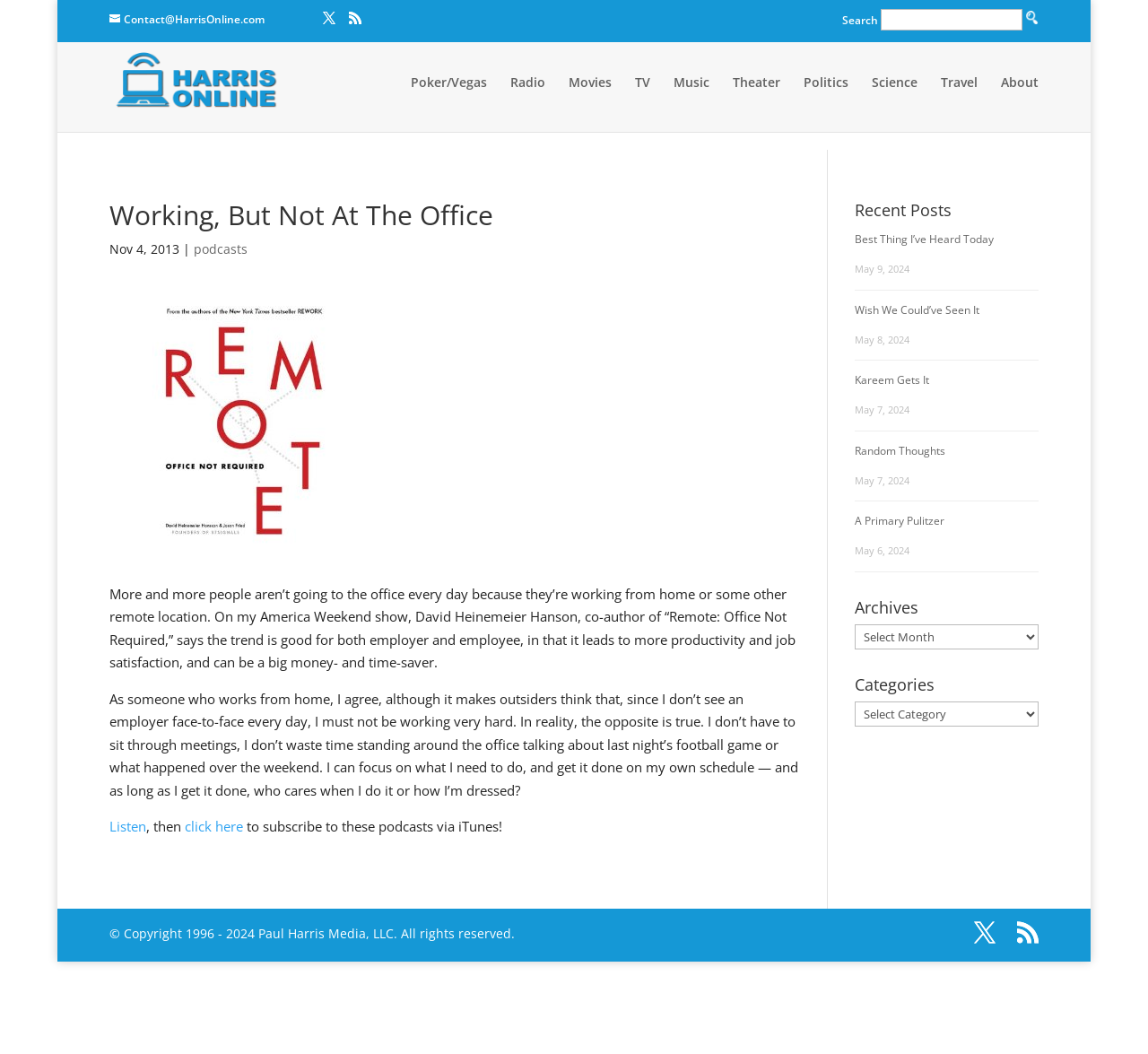What is the author of the article?
Refer to the screenshot and deliver a thorough answer to the question presented.

The author of the article can be determined by looking at the copyright information at the bottom of the webpage, which states 'Copyright 1996 - 2024 Paul Harris Media, LLC. All rights reserved.' This suggests that Paul Harris is the author of the article.